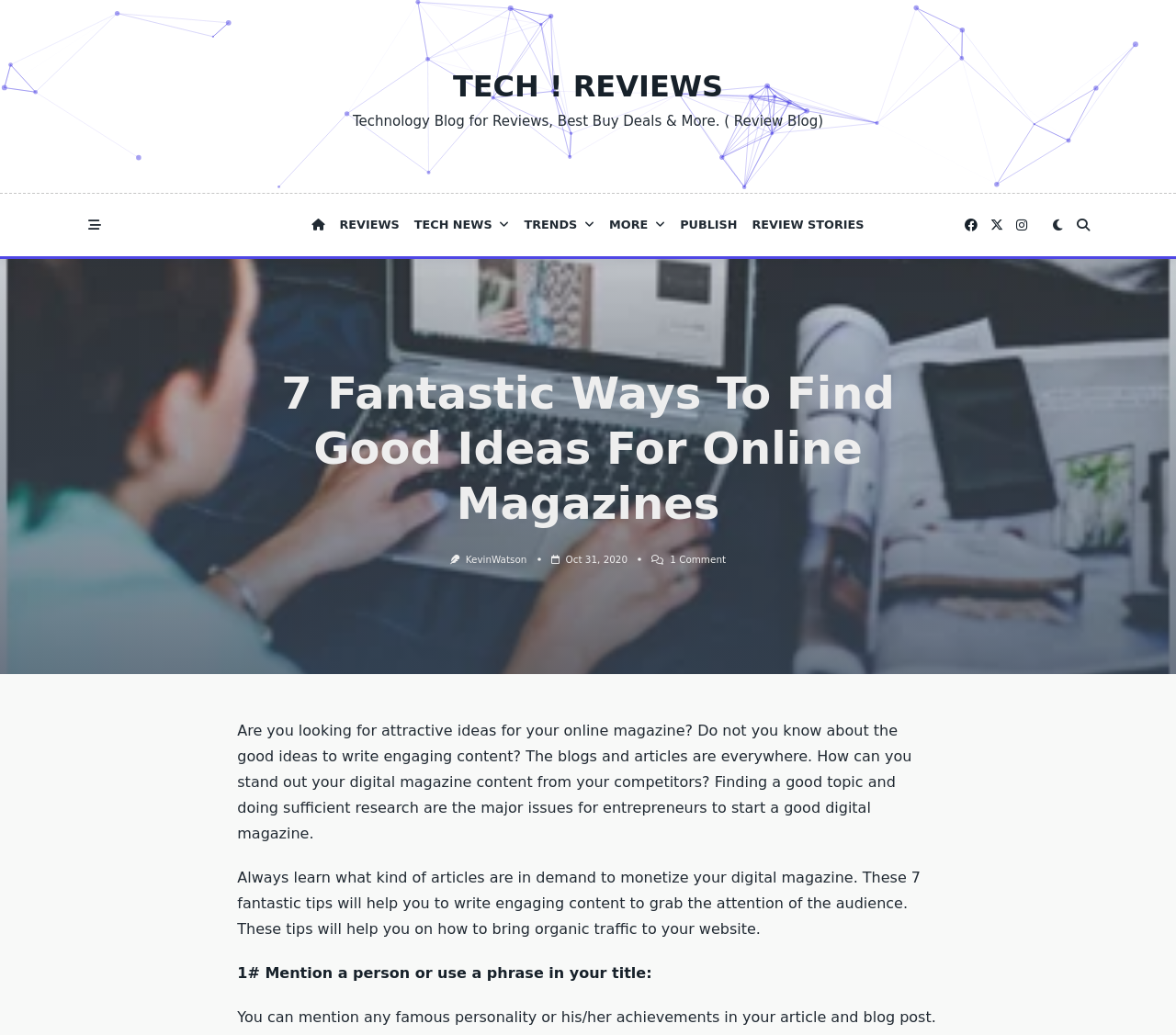Locate the bounding box coordinates of the element's region that should be clicked to carry out the following instruction: "View KevinWatson's profile". The coordinates need to be four float numbers between 0 and 1, i.e., [left, top, right, bottom].

[0.396, 0.535, 0.448, 0.546]